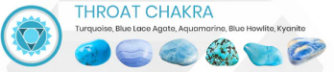Give a one-word or short phrase answer to this question: 
What is the purpose of the blue stones?

Healing properties